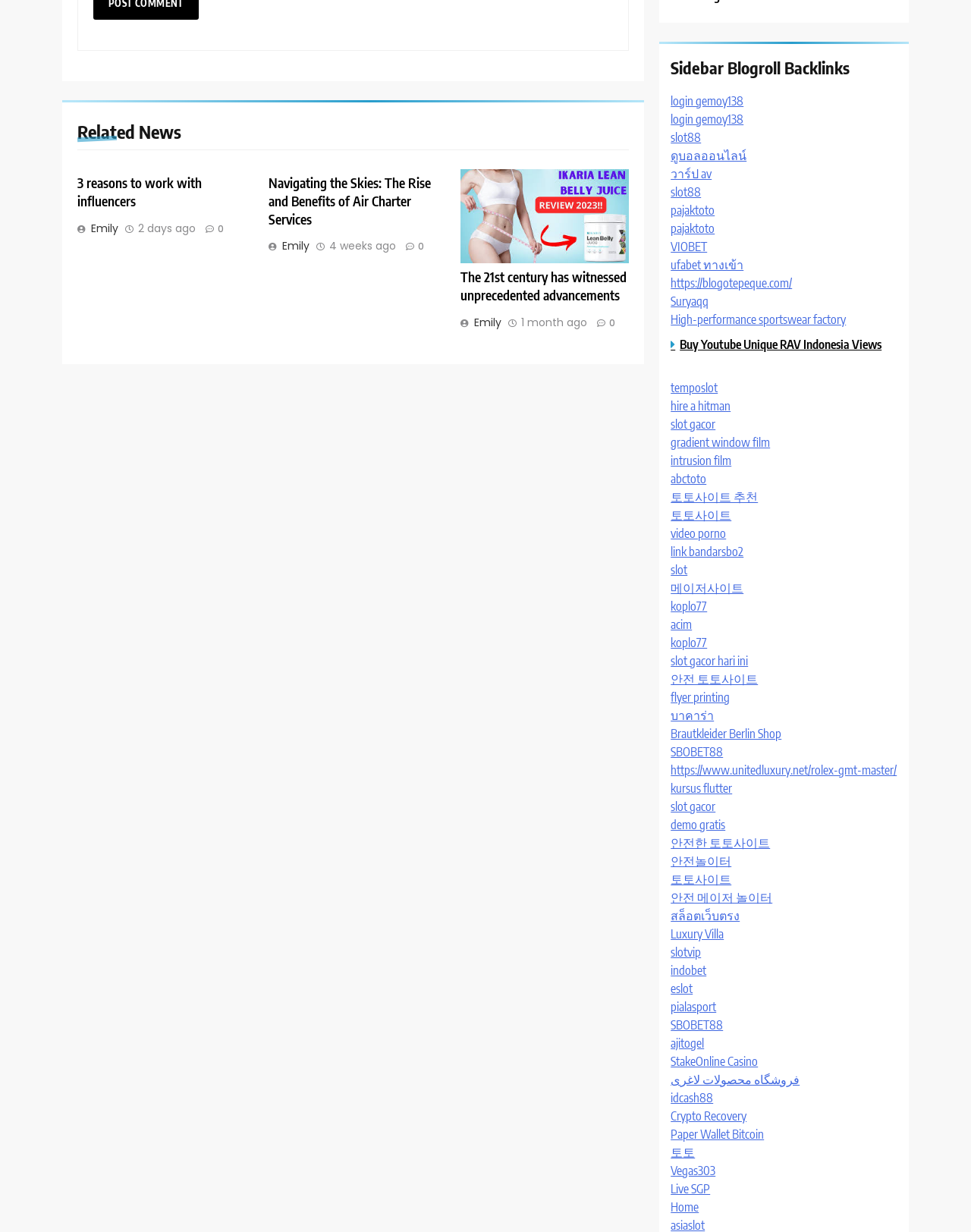What is the author of the second article?
Please answer the question as detailed as possible based on the image.

I looked at the link element with the text ' Emily' inside the second article element and determined that the author is Emily.